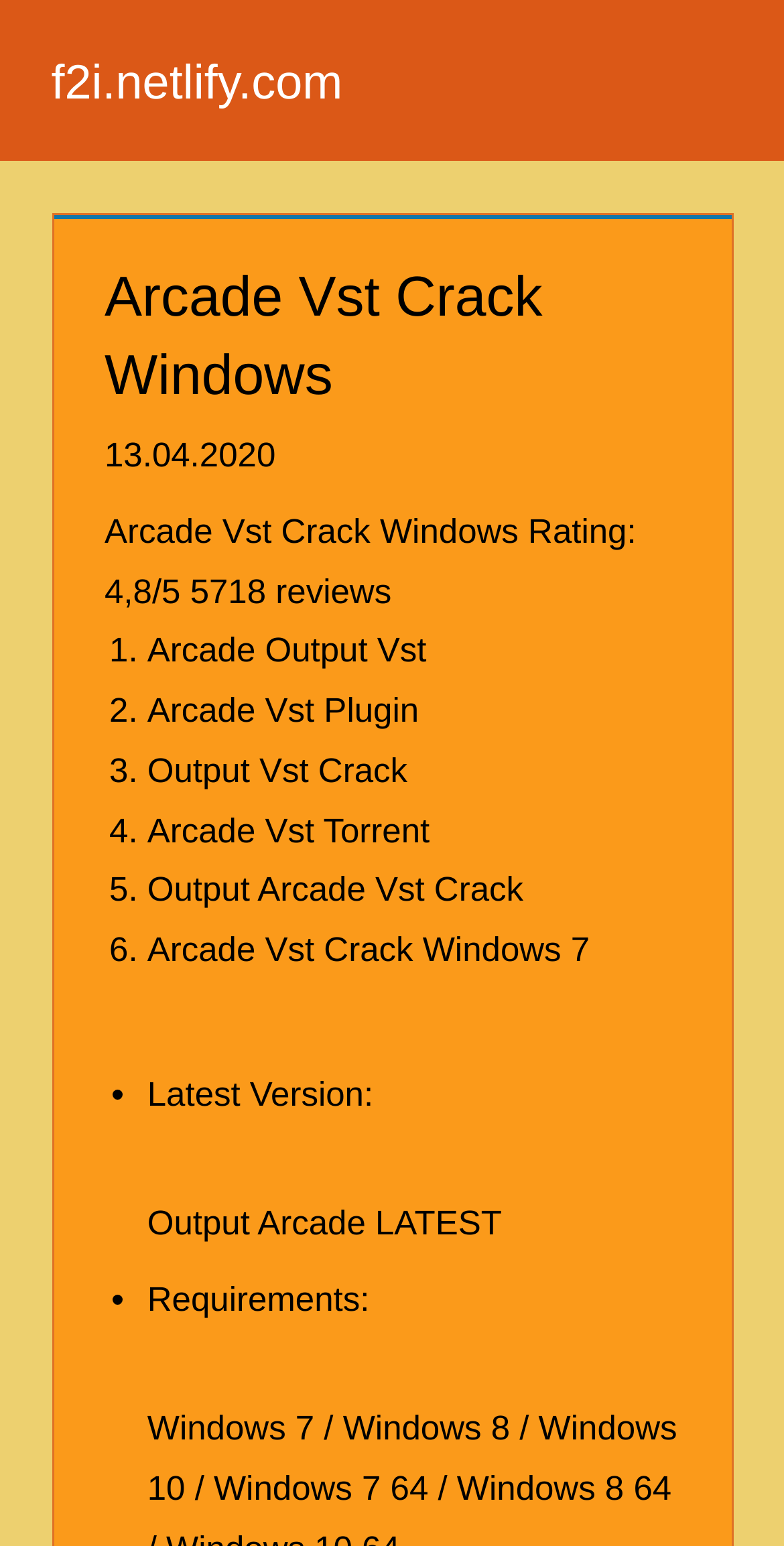What are the requirements for Arcade Vst Crack Windows?
Using the details from the image, give an elaborate explanation to answer the question.

I looked for the requirements of Arcade Vst Crack Windows on the webpage, but I couldn't find any specific details. The webpage only mentions 'Requirements:' without providing any further information.